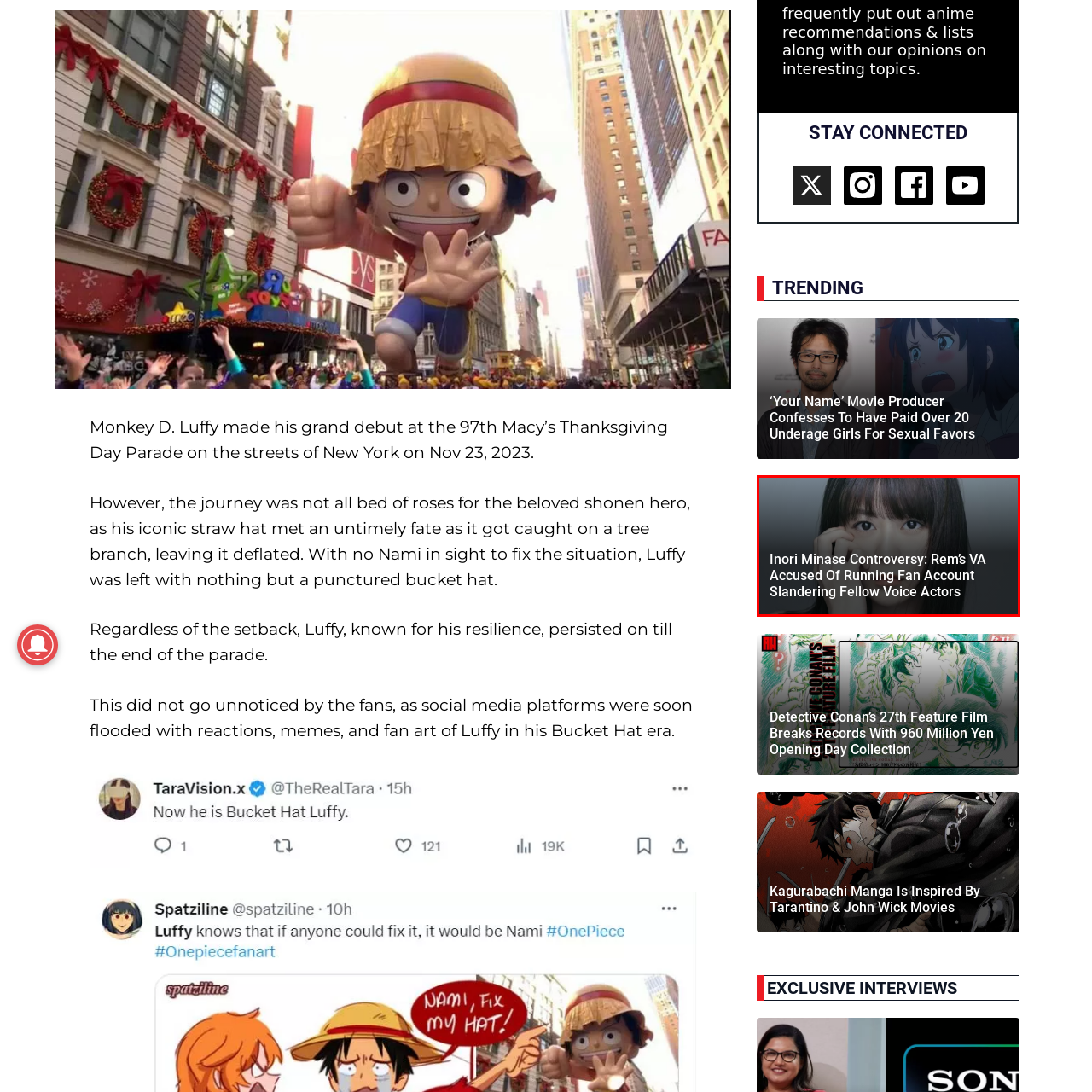Examine the image inside the red outline, What is the impact of social media on the entertainment industry?
 Answer with a single word or phrase.

Affects reputation